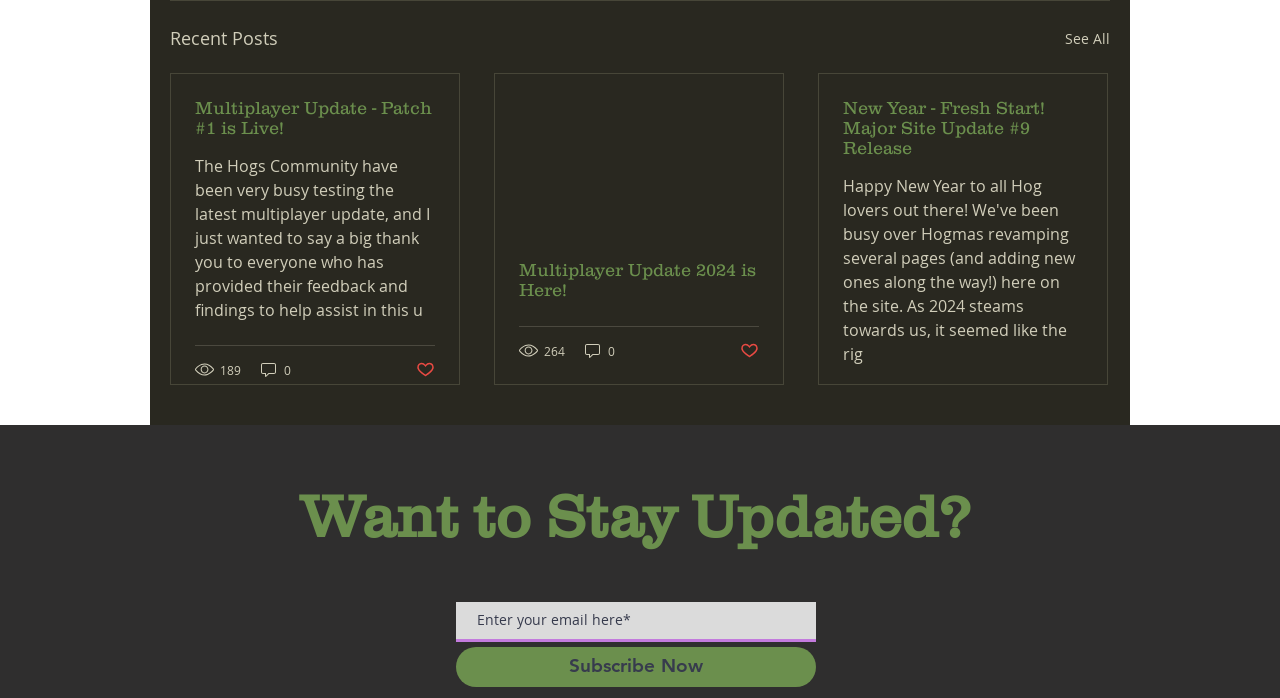Determine the coordinates of the bounding box for the clickable area needed to execute this instruction: "Subscribe to the newsletter".

[0.356, 0.927, 0.638, 0.984]